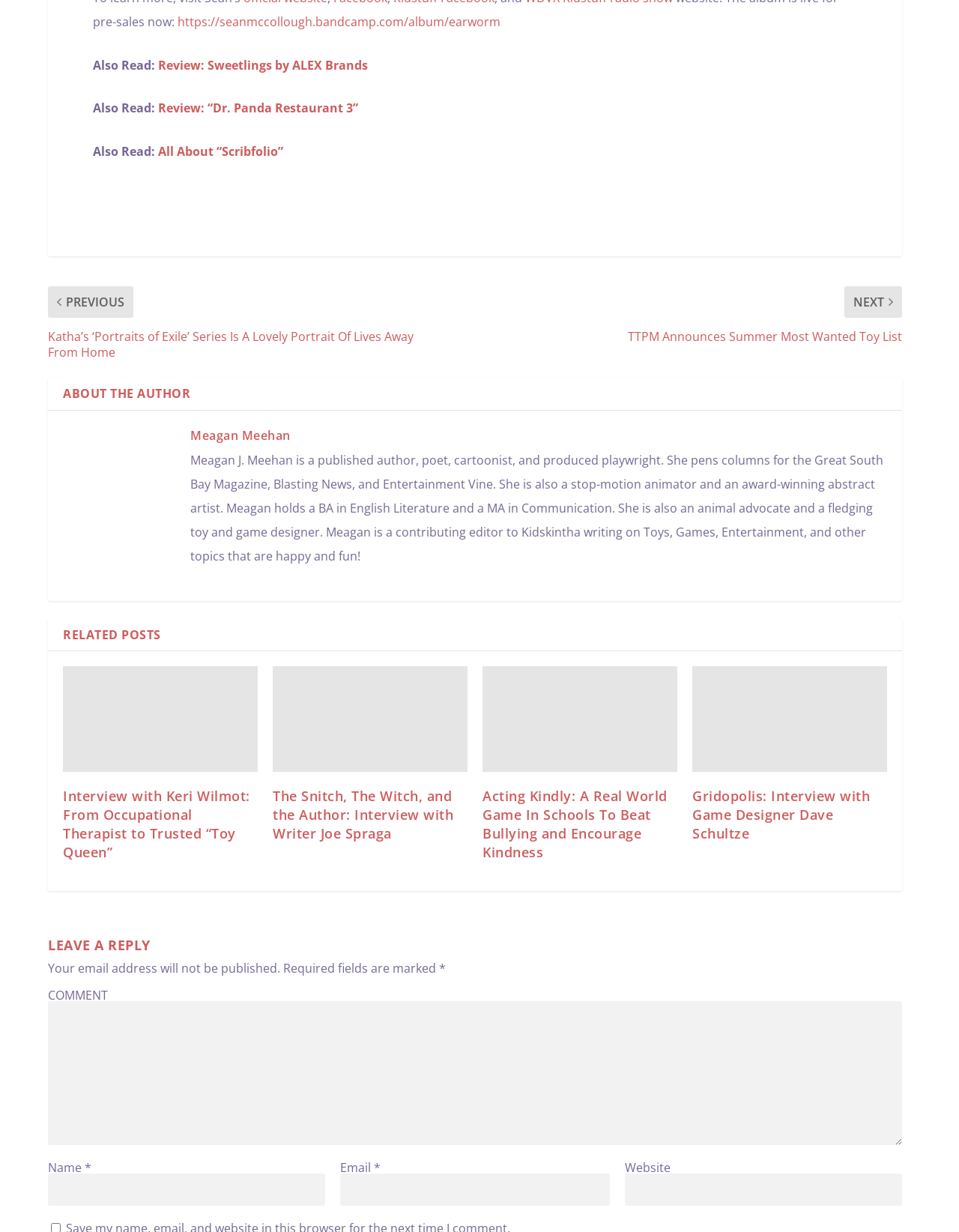Based on the element description WDVX Kidstuff radio show, identify the bounding box of the UI element in the given webpage screenshot. The coordinates should be in the format (top-left x, top-left y, bottom-right x, bottom-right y) and must be between 0 and 1.

[0.548, 0.034, 0.702, 0.047]